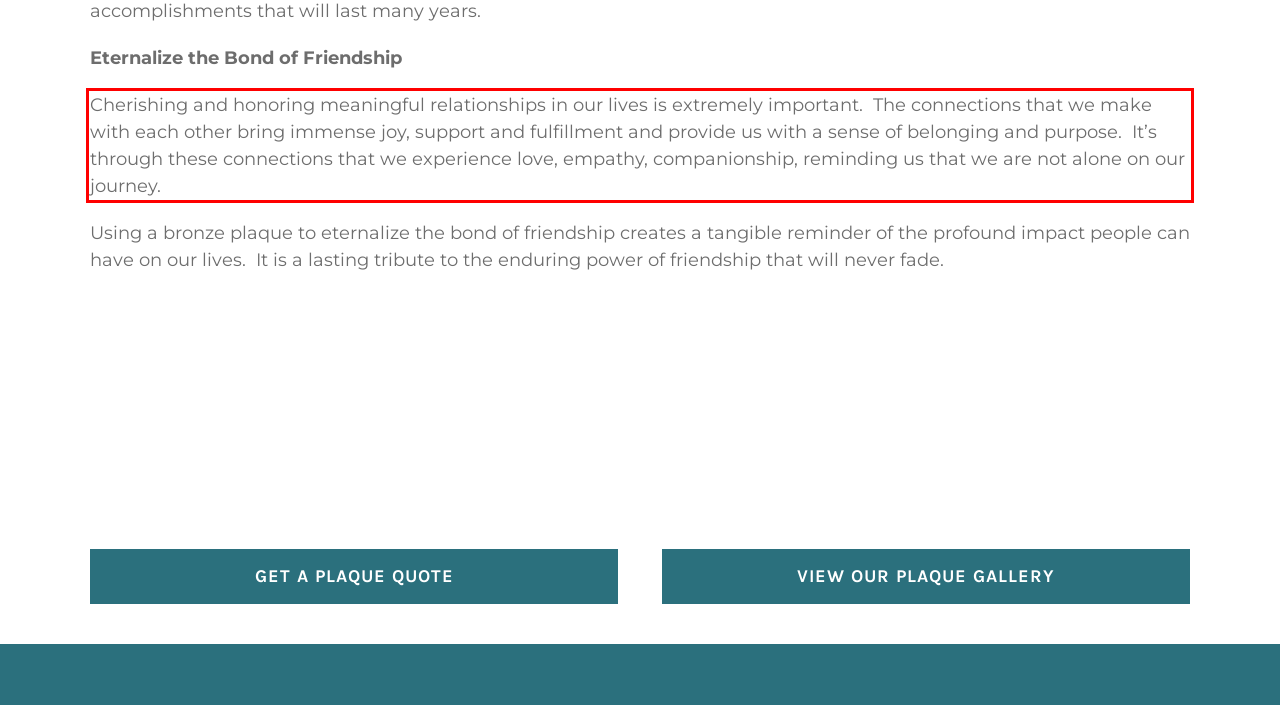With the given screenshot of a webpage, locate the red rectangle bounding box and extract the text content using OCR.

Cherishing and honoring meaningful relationships in our lives is extremely important. The connections that we make with each other bring immense joy, support and fulfillment and provide us with a sense of belonging and purpose. It’s through these connections that we experience love, empathy, companionship, reminding us that we are not alone on our journey.